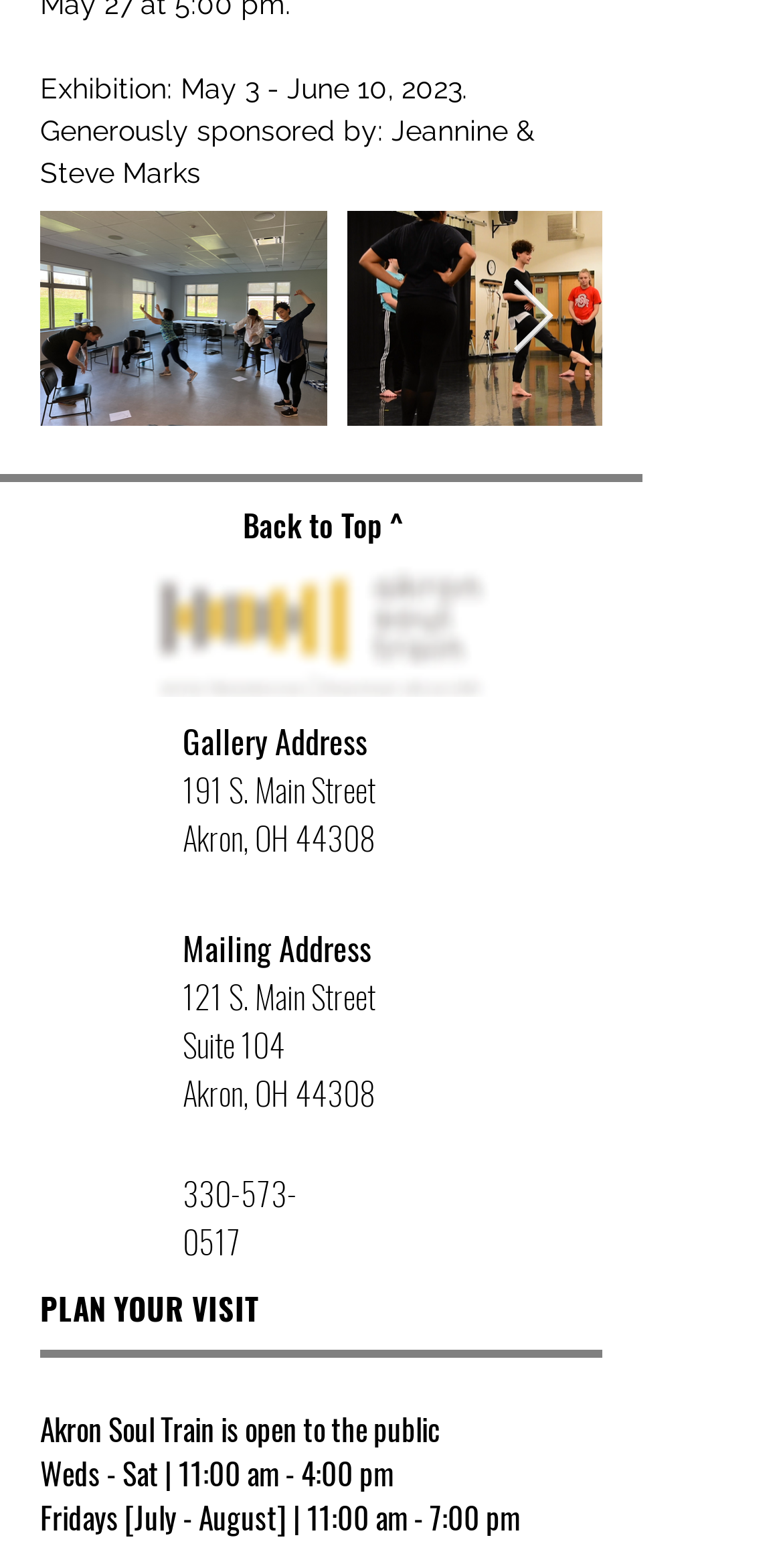Answer the question using only a single word or phrase: 
What is the exhibition duration?

May 3 - June 10, 2023